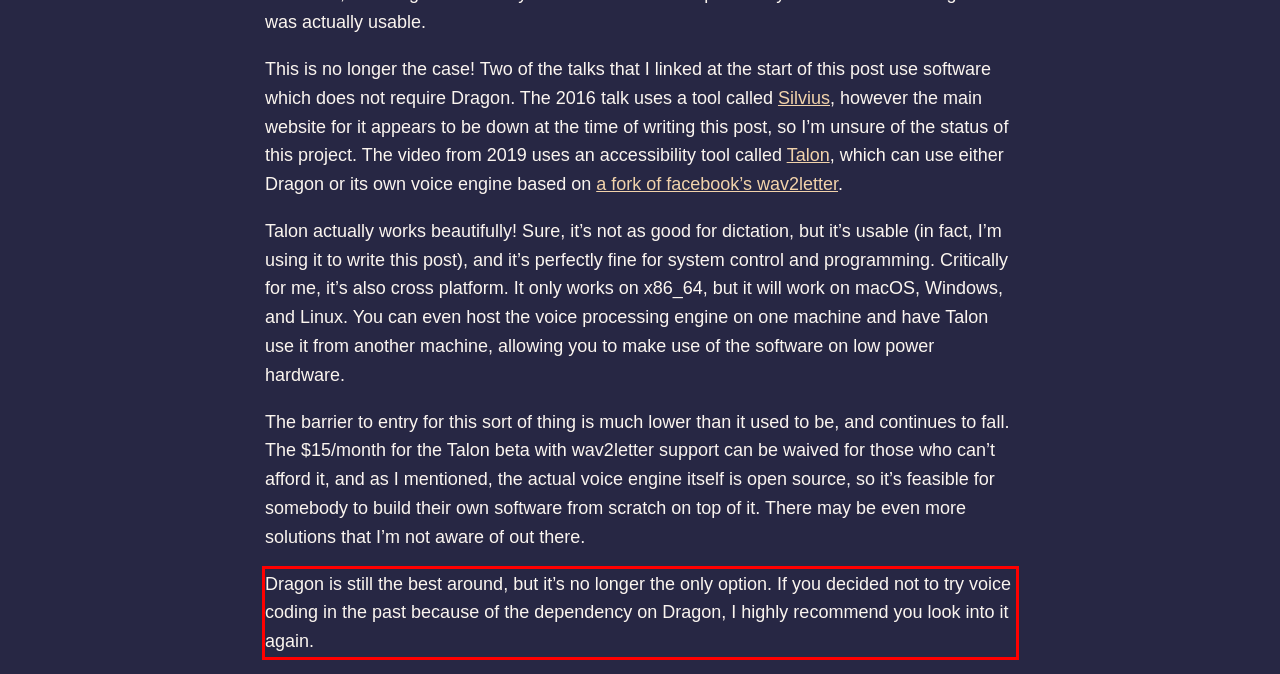Analyze the webpage screenshot and use OCR to recognize the text content in the red bounding box.

Dragon is still the best around, but it’s no longer the only option. If you decided not to try voice coding in the past because of the dependency on Dragon, I highly recommend you look into it again.